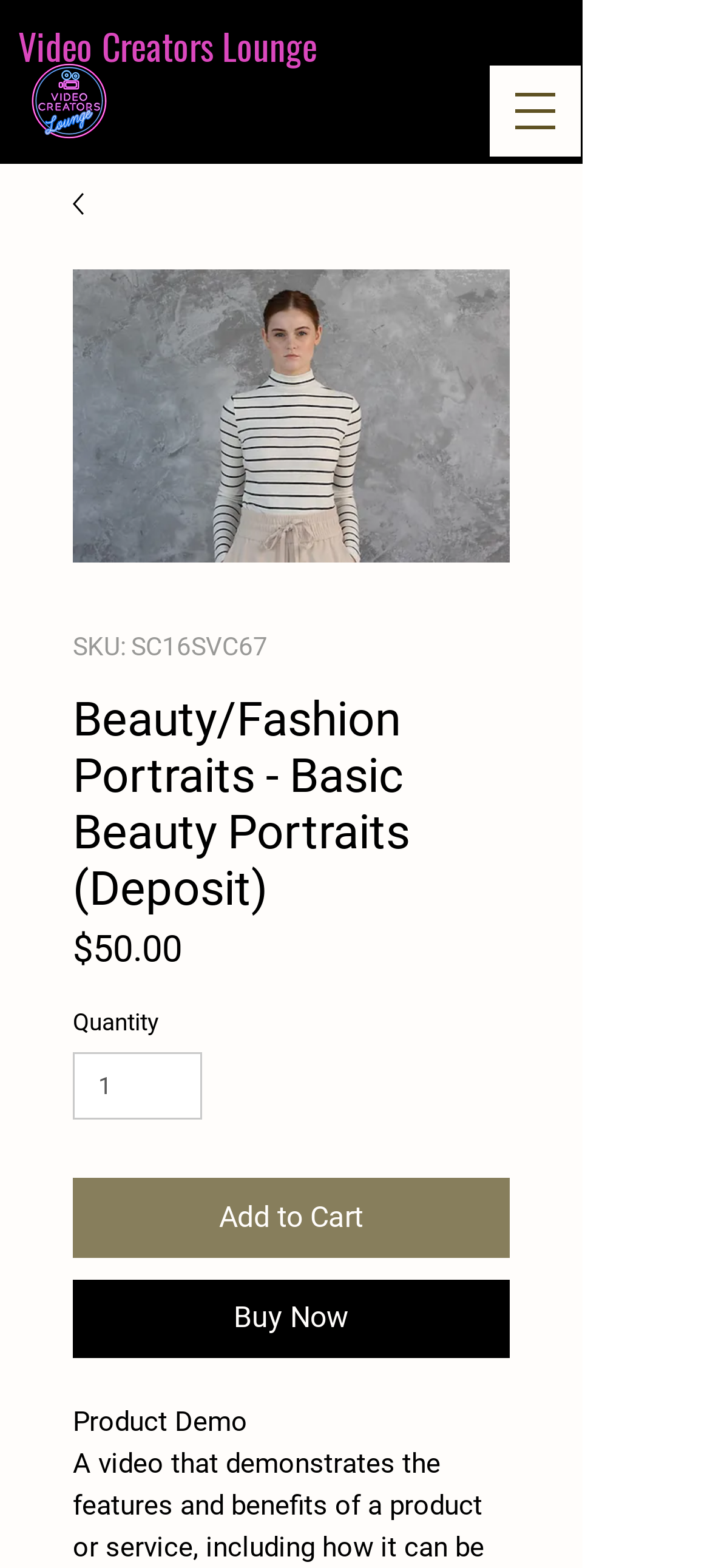What is the purpose of the 'Add to Cart' button?
Provide a detailed and extensive answer to the question.

I inferred the purpose of the 'Add to Cart' button by its label and its location next to the 'Quantity' spinbutton, which suggests that it is used to add the product to the cart.